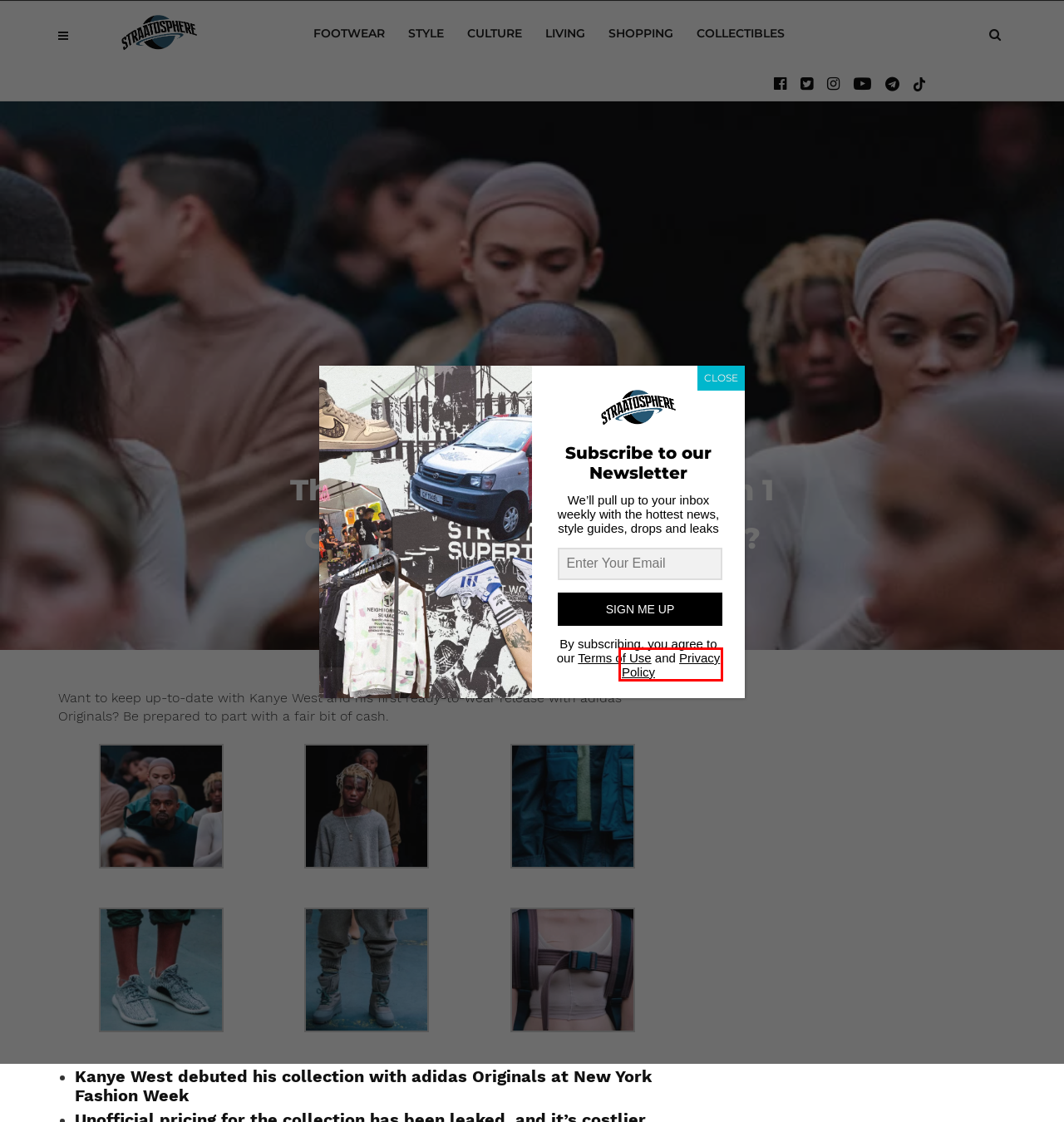Provided is a screenshot of a webpage with a red bounding box around an element. Select the most accurate webpage description for the page that appears after clicking the highlighted element. Here are the candidates:
A. Privacy Policy - Straatosphere
B. FOOTWEAR Archives - Straatosphere
C. STYLE Archives - Straatosphere
D. Terms of Use - Straatosphere
E. SHOPPING Archives - Straatosphere
F. LIVING Archives - Straatosphere
G. COLLECTIBLES Archives - Straatosphere
H. Straatosphere Sneakers, Streetwear, Sports & Lifestyle News - Straatosphere

A